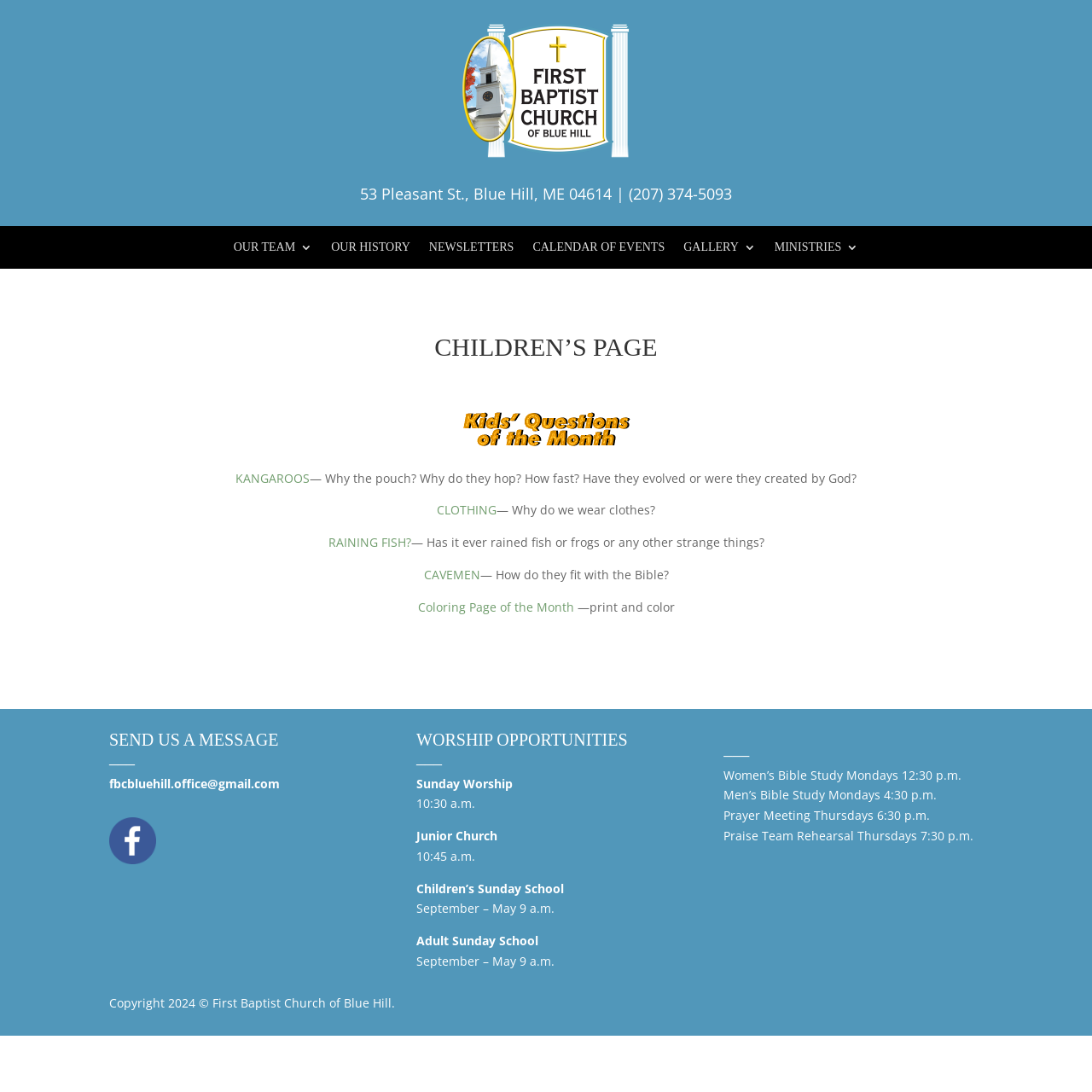Based on the image, please elaborate on the answer to the following question:
What is the topic of the 'KANGAROOS' link?

I found the topic of the 'KANGAROOS' link by looking at the static text element with the coordinates [0.284, 0.43, 0.784, 0.445] which contains the text '— Why the pouch? Why do they hop? How fast? Have they evolved or were they created by God?'.